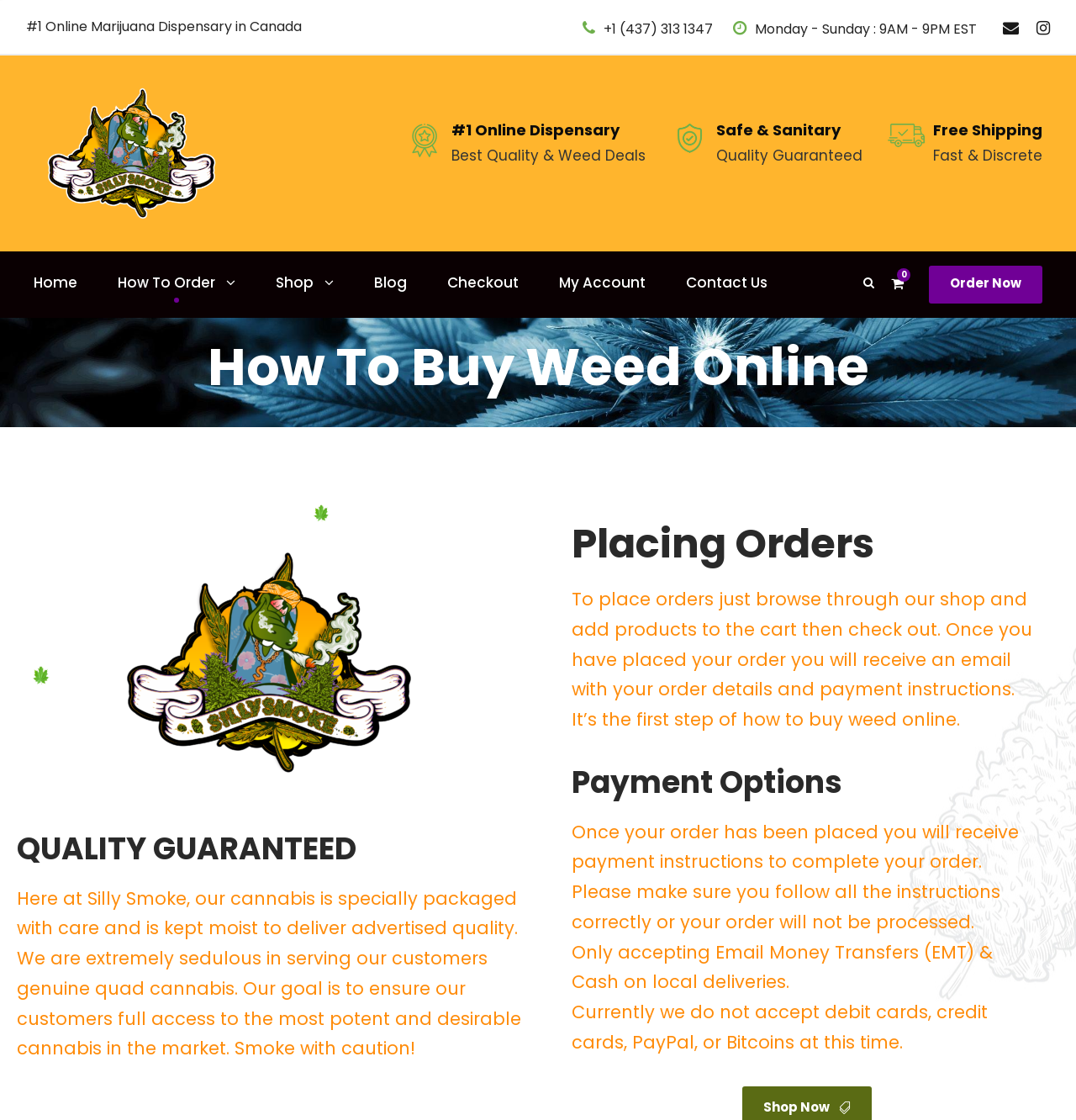From the given element description: "My Account", find the bounding box for the UI element. Provide the coordinates as four float numbers between 0 and 1, in the order [left, top, right, bottom].

[0.52, 0.242, 0.6, 0.284]